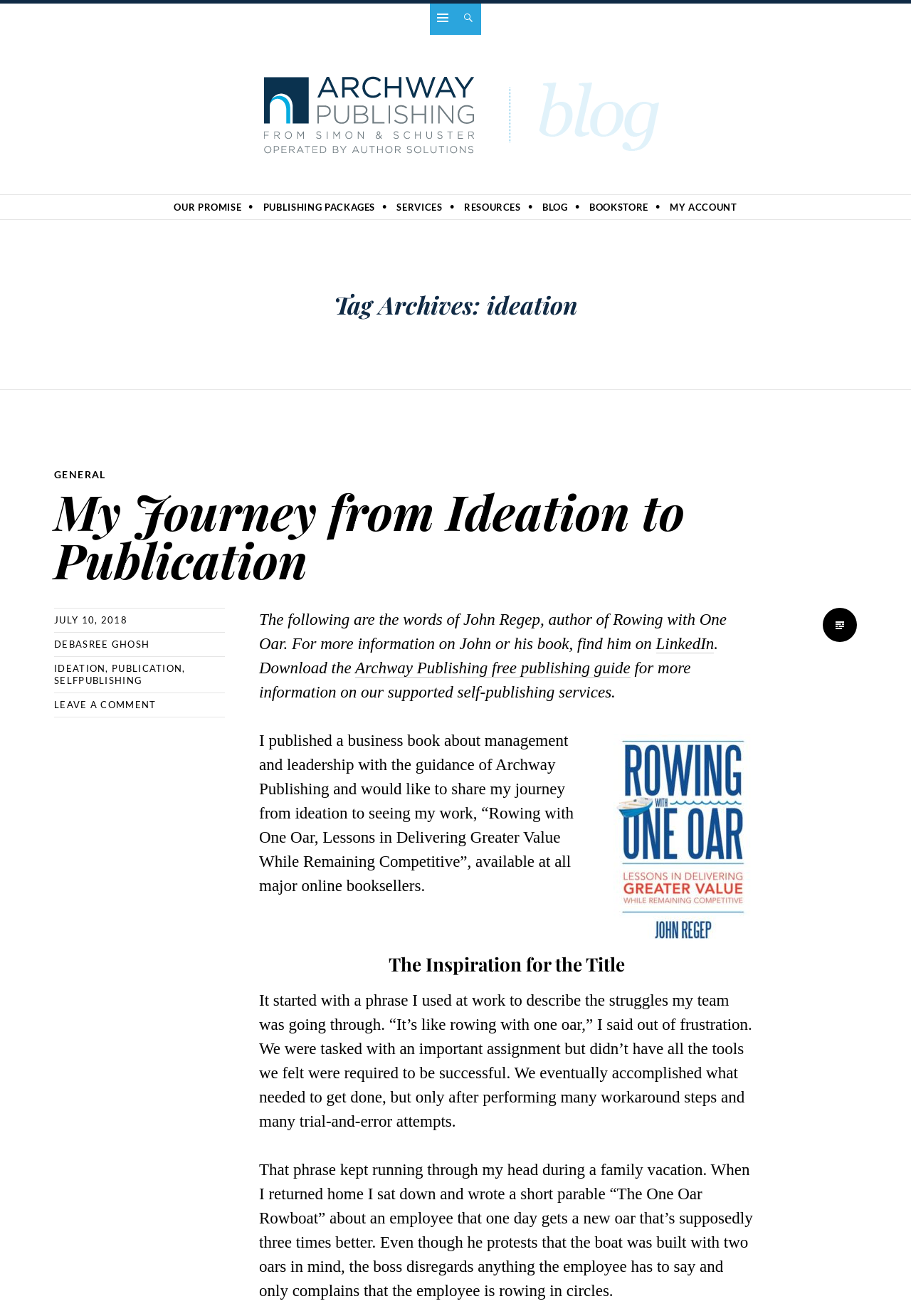Specify the bounding box coordinates of the element's area that should be clicked to execute the given instruction: "Read the blog post 'My Journey from Ideation to Publication'". The coordinates should be four float numbers between 0 and 1, i.e., [left, top, right, bottom].

[0.059, 0.37, 0.828, 0.443]